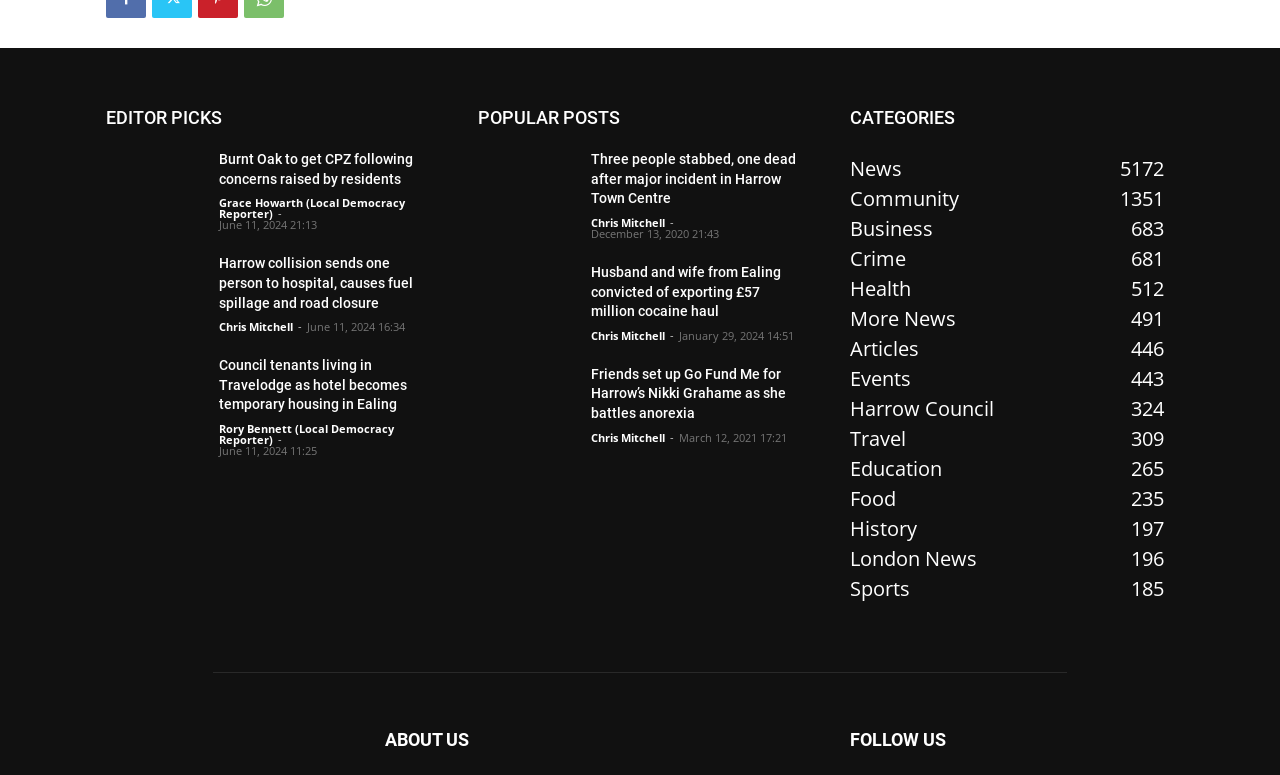Please specify the bounding box coordinates of the area that should be clicked to accomplish the following instruction: "Browse the news category". The coordinates should consist of four float numbers between 0 and 1, i.e., [left, top, right, bottom].

[0.664, 0.2, 0.705, 0.235]